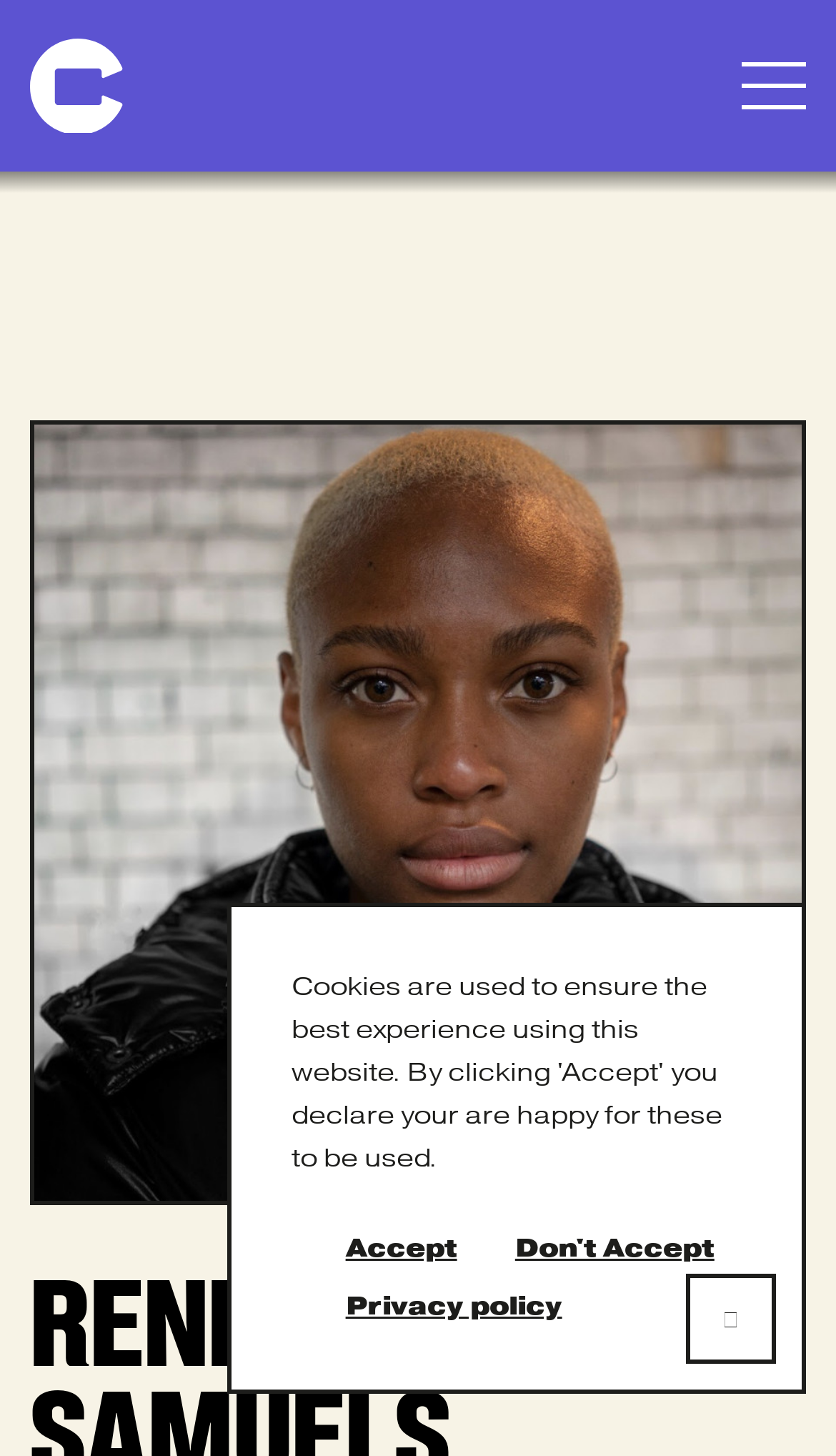Based on the image, give a detailed response to the question: What is the content of the dialog box?

The dialog box element has a description 'Cookie Notice' and contains links to 'Accept', 'Don't Accept', and 'Privacy policy', suggesting that it is a notification about cookies used on the website.